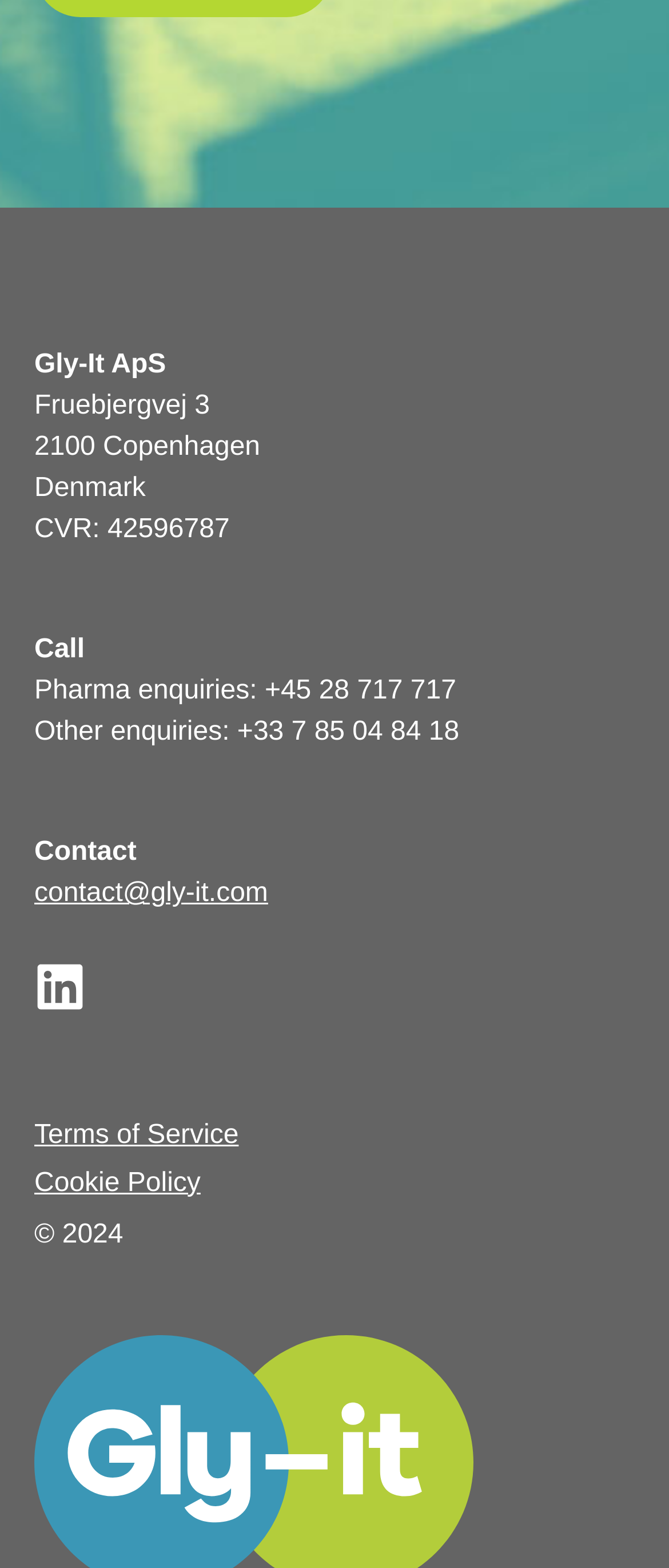What is the phone number for pharma enquiries?
Based on the image, give a concise answer in the form of a single word or short phrase.

+45 28 717 717